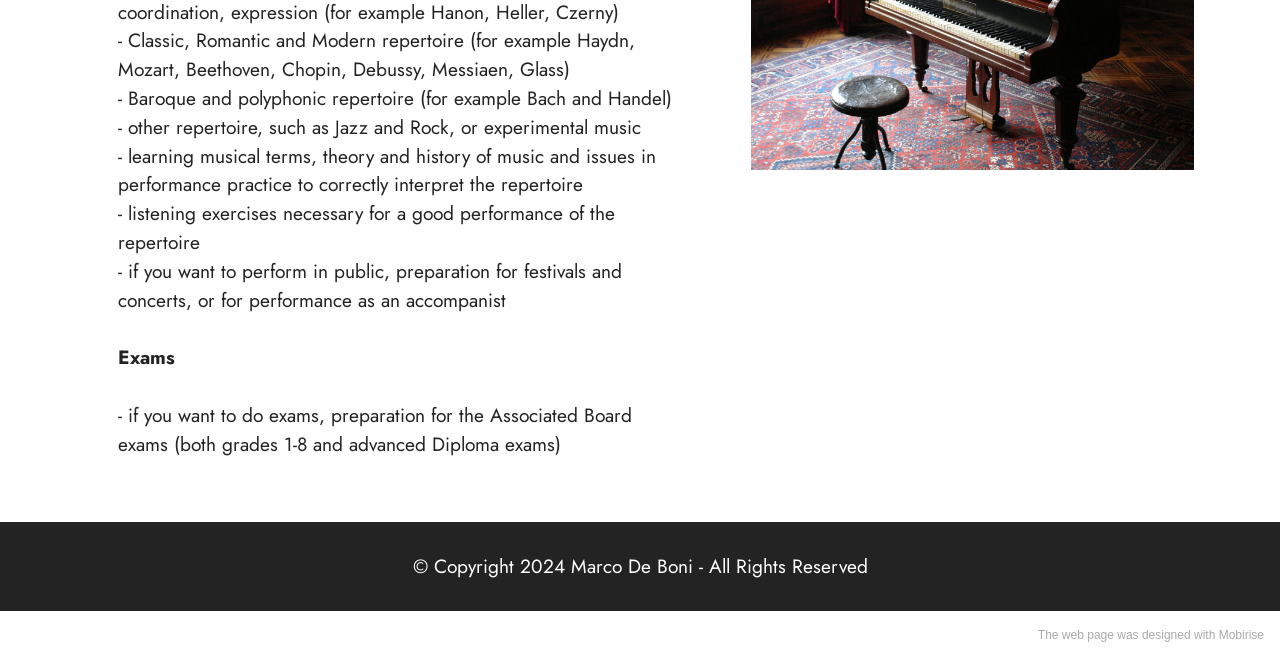Provide the bounding box coordinates of the HTML element this sentence describes: "The web page". The bounding box coordinates consist of four float numbers between 0 and 1, i.e., [left, top, right, bottom].

[0.811, 0.953, 0.87, 0.974]